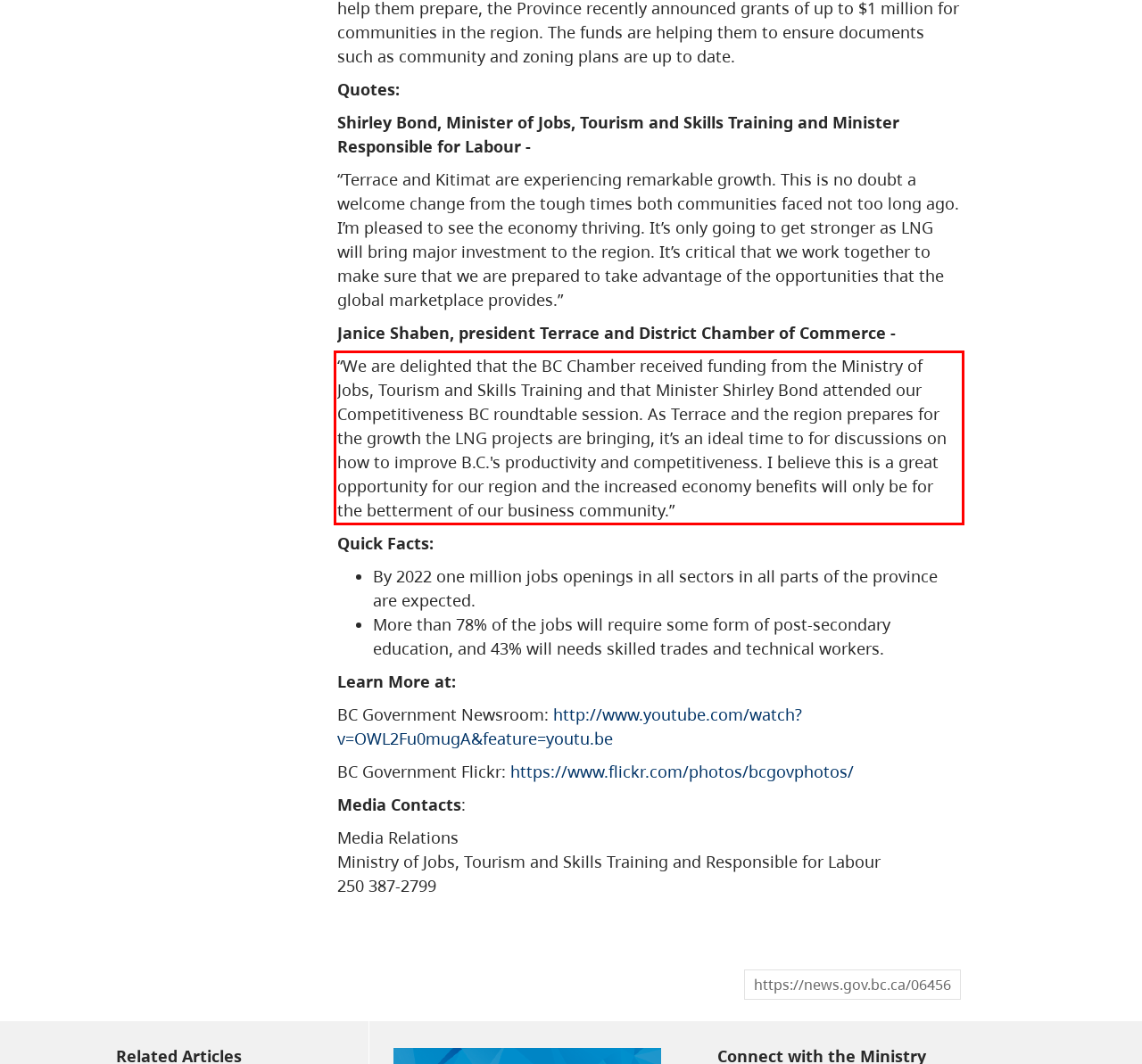You are provided with a screenshot of a webpage featuring a red rectangle bounding box. Extract the text content within this red bounding box using OCR.

“We are delighted that the BC Chamber received funding from the Ministry of Jobs, Tourism and Skills Training and that Minister Shirley Bond attended our Competitiveness BC roundtable session. As Terrace and the region prepares for the growth the LNG projects are bringing, it’s an ideal time to for discussions on how to improve B.C.'s productivity and competitiveness. I believe this is a great opportunity for our region and the increased economy benefits will only be for the betterment of our business community.”